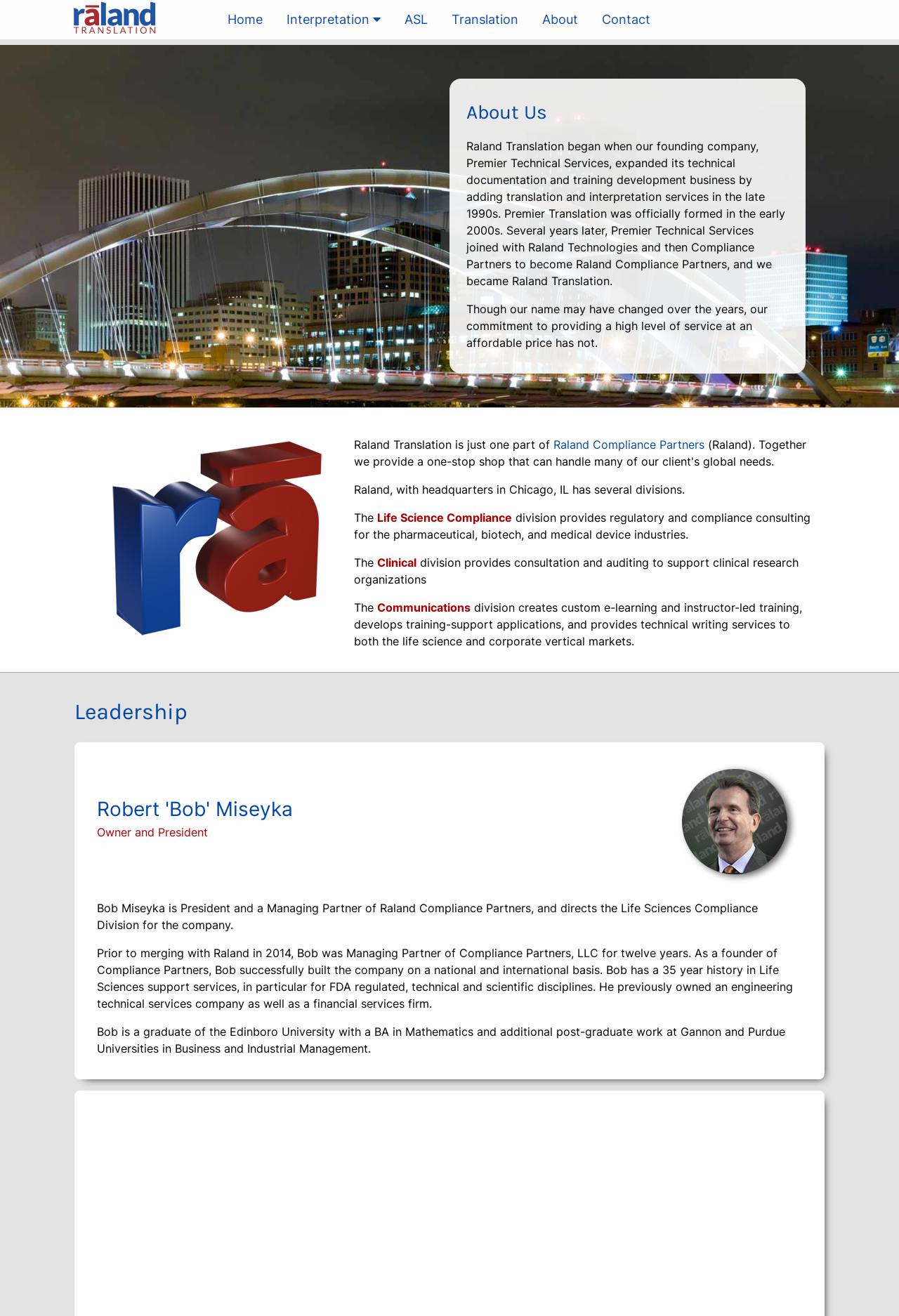Identify the bounding box coordinates of the HTML element based on this description: "Raland Compliance Partners".

[0.615, 0.333, 0.783, 0.343]